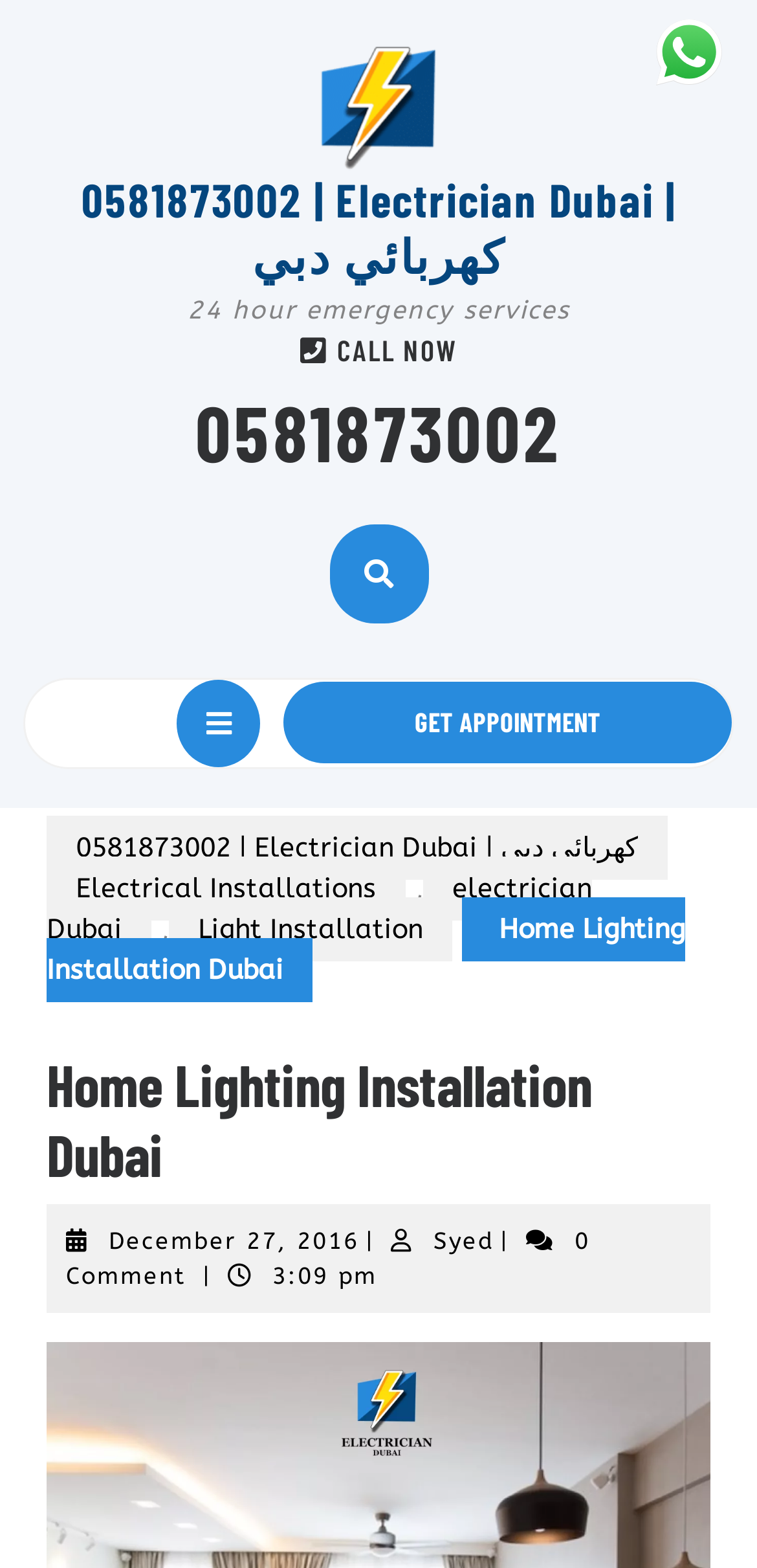Use the information in the screenshot to answer the question comprehensively: How many comments are there on the latest article?

I found the number of comments by looking at the text '0 Comment' which suggests that there are no comments on the latest article.